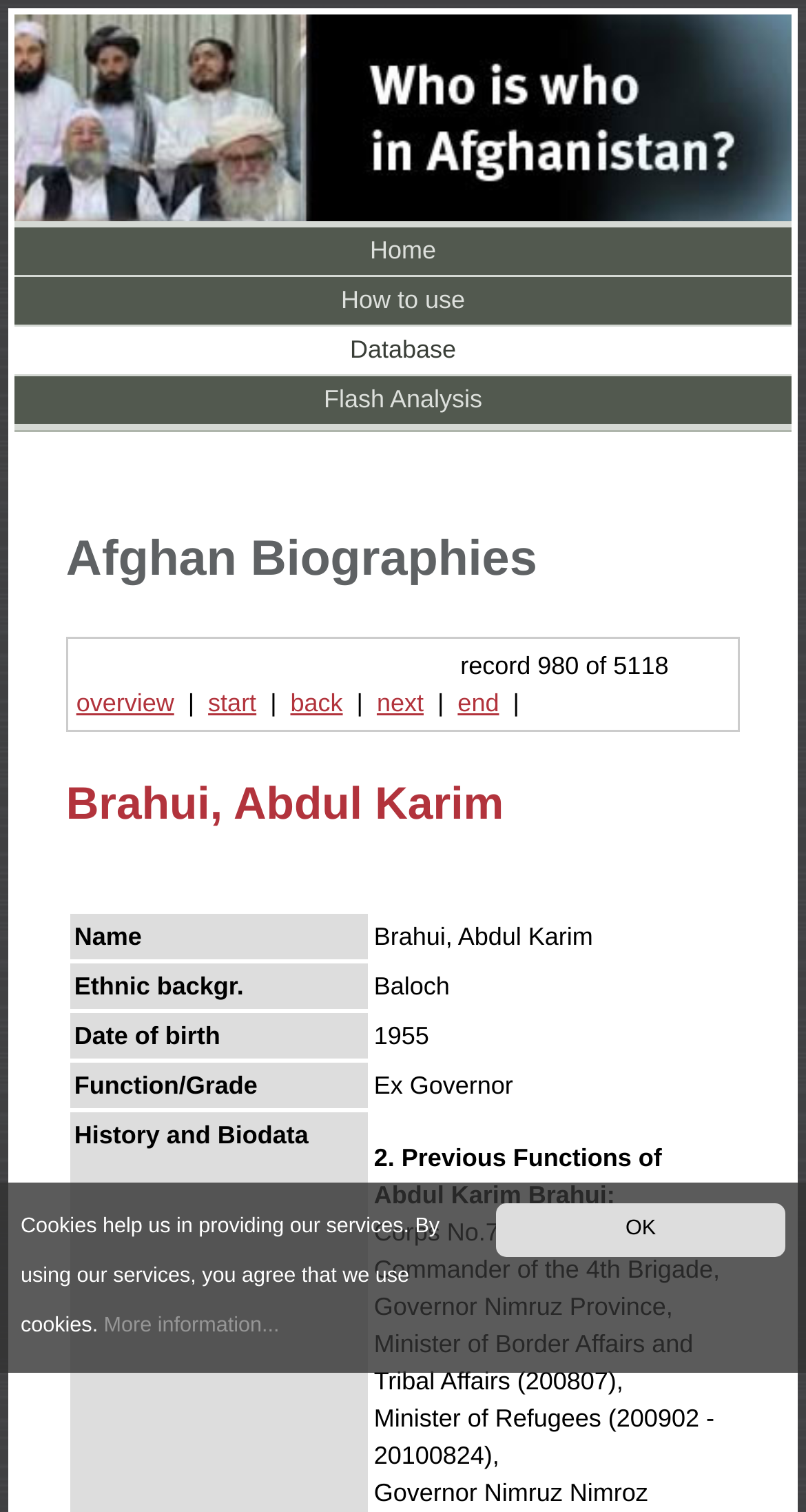Please specify the bounding box coordinates of the clickable region to carry out the following instruction: "view biography overview". The coordinates should be four float numbers between 0 and 1, in the format [left, top, right, bottom].

[0.095, 0.456, 0.216, 0.475]